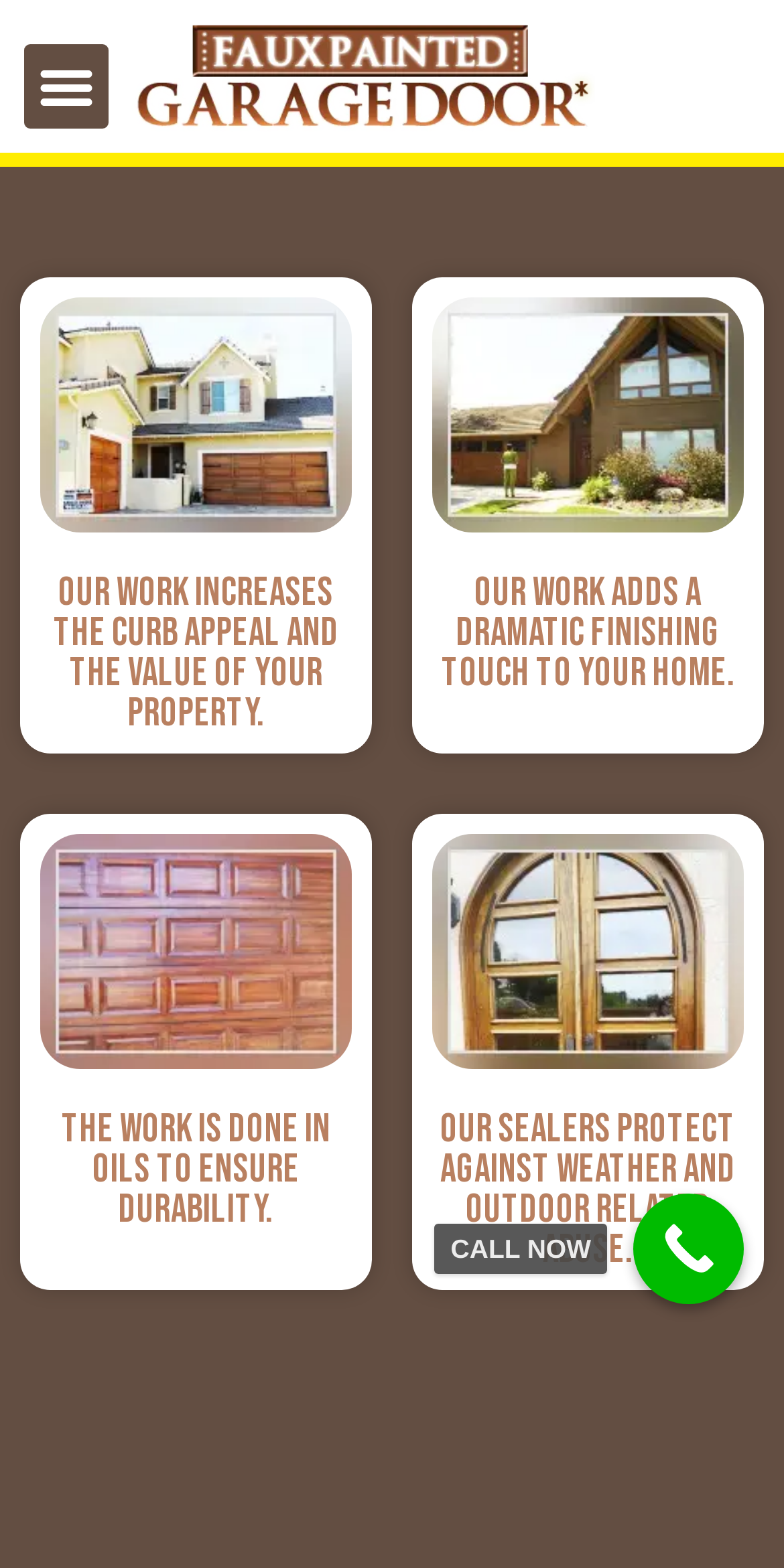Please answer the following query using a single word or phrase: 
What is the finishing touch added to the home?

dramatic finishing touch